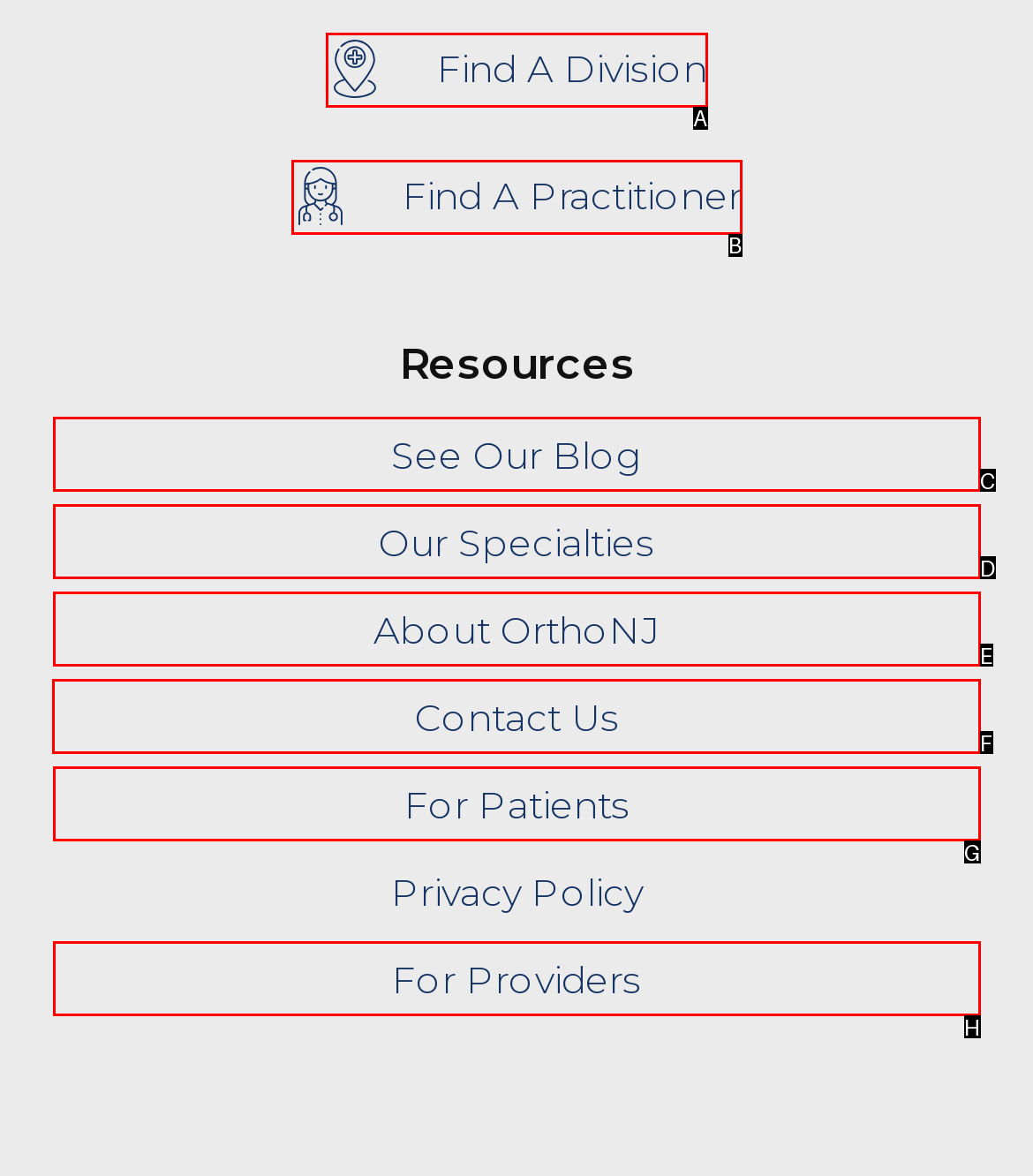Determine which HTML element to click to execute the following task: Contact us Answer with the letter of the selected option.

F